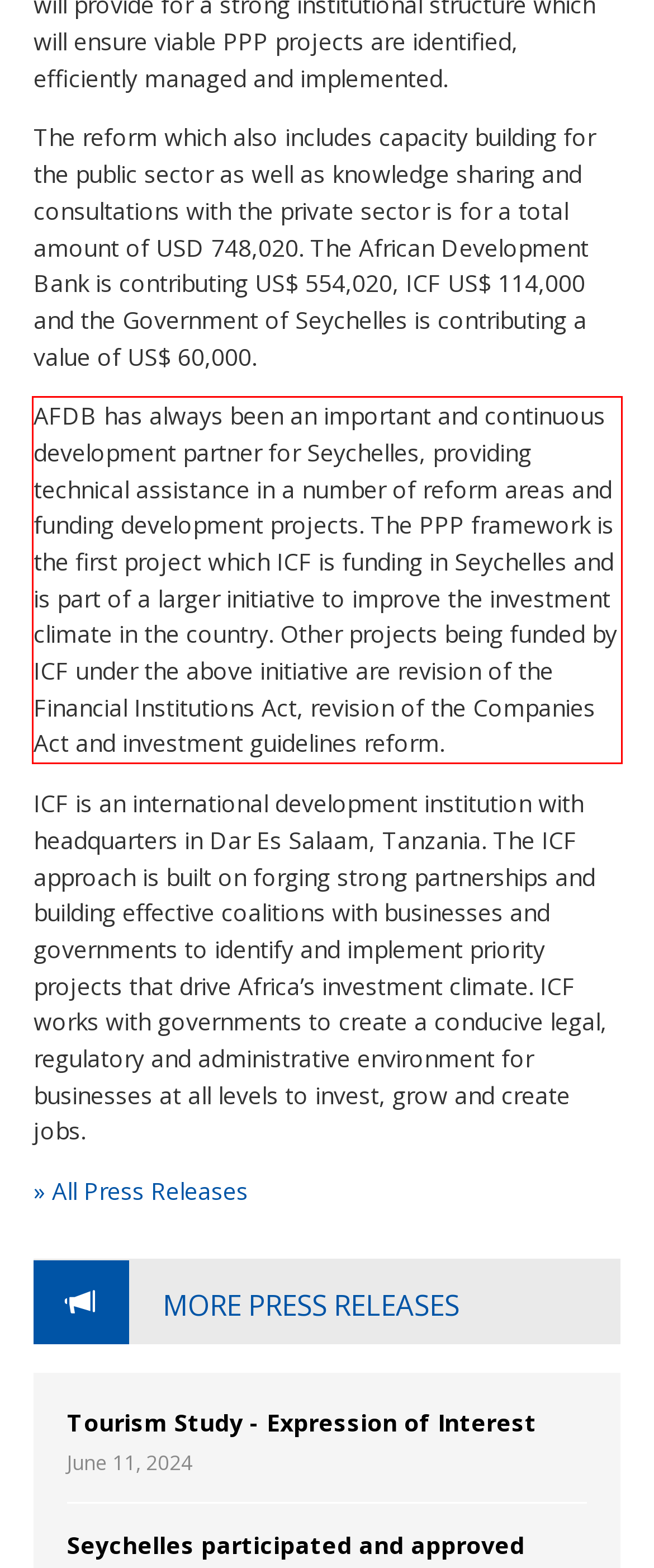Identify the text inside the red bounding box on the provided webpage screenshot by performing OCR.

AFDB has always been an important and continuous development partner for Seychelles, providing technical assistance in a number of reform areas and funding development projects. The PPP framework is the first project which ICF is funding in Seychelles and is part of a larger initiative to improve the investment climate in the country. Other projects being funded by ICF under the above initiative are revision of the Financial Institutions Act, revision of the Companies Act and investment guidelines reform.